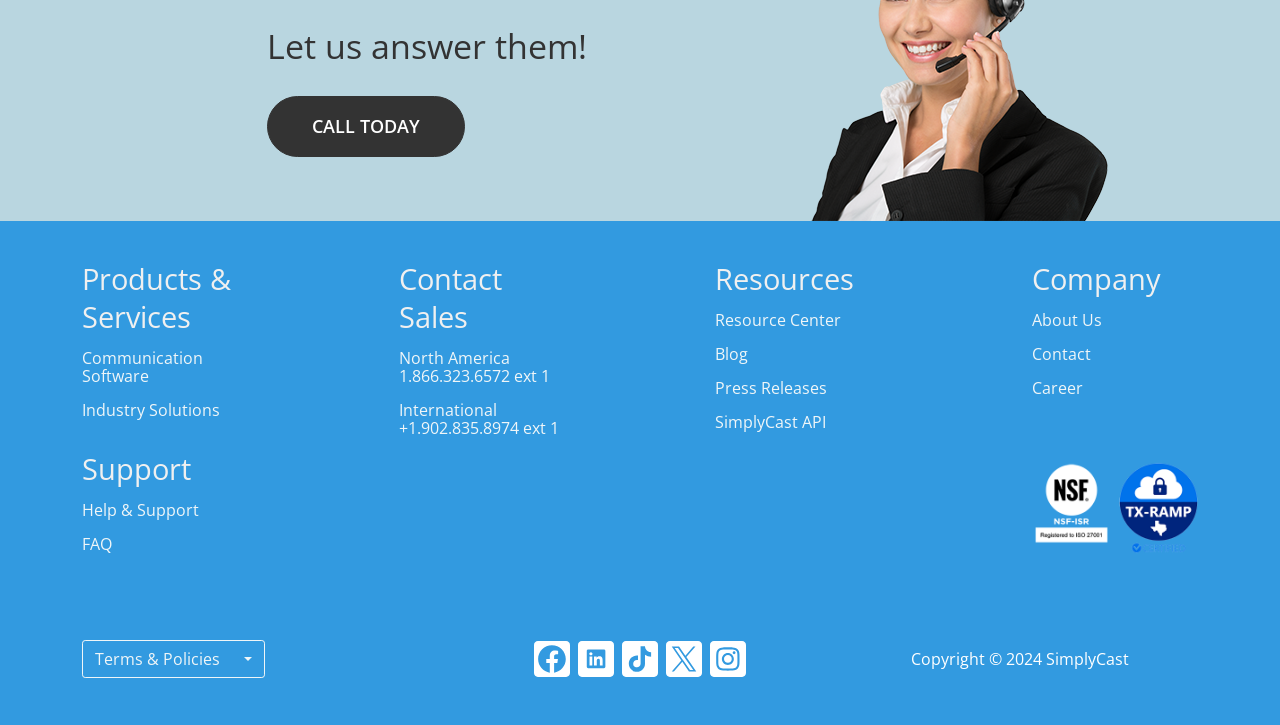Using the details in the image, give a detailed response to the question below:
What year is the copyright for?

I looked at the copyright information at the bottom of the webpage and found the year. The copyright is for the year 2024.